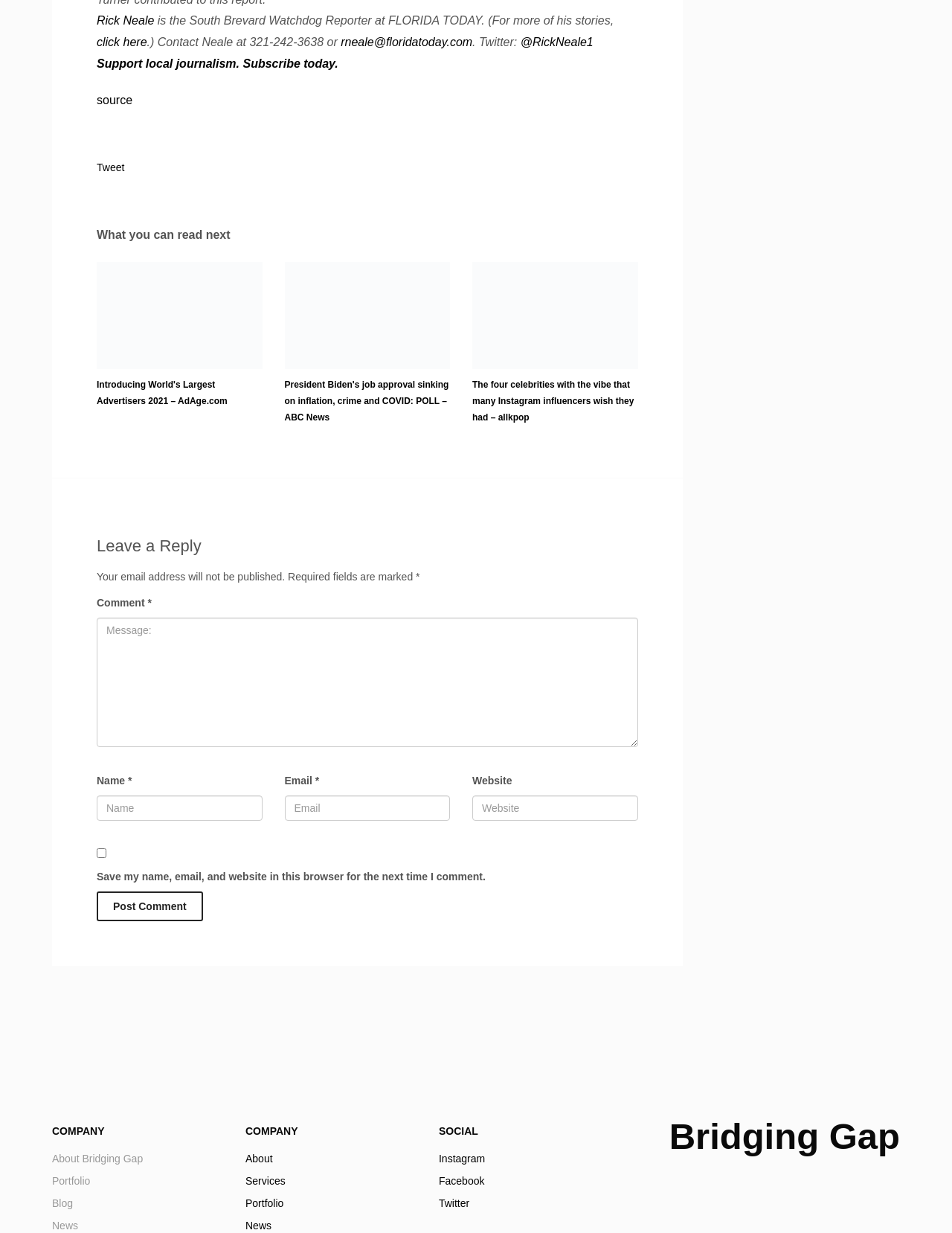Pinpoint the bounding box coordinates of the element you need to click to execute the following instruction: "Leave a comment". The bounding box should be represented by four float numbers between 0 and 1, in the format [left, top, right, bottom].

[0.102, 0.484, 0.155, 0.494]